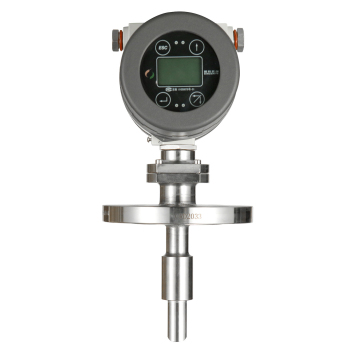Offer an in-depth caption of the image, mentioning all notable aspects.

The image features a sleek V shape coriolis mass flow meter, prominently designed for precise measurement of fluid flow. The flow meter is made of durable stainless steel, showcasing a modern digital display that highlights its functionality. This display allows users to easily read measurements and settings. The meter is equipped with a flanged connection for seamless integration into piping systems. This device, produced by Beijing Sincerity Automatic Equipment Co., Ltd, exemplifies advanced engineering, catering to industries that require reliable flow measurement solutions.